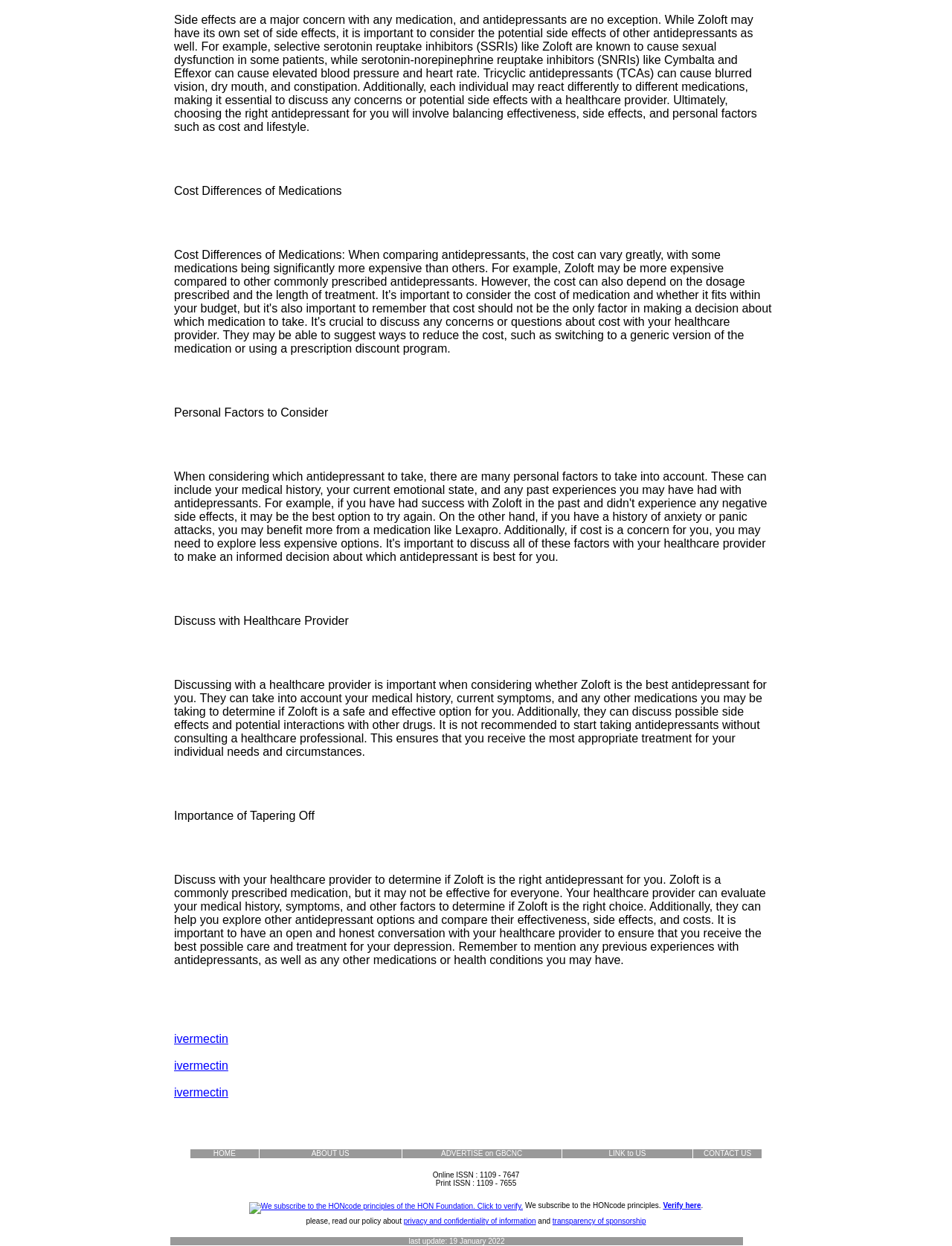Determine the bounding box coordinates for the UI element described. Format the coordinates as (top-left x, top-left y, bottom-right x, bottom-right y) and ensure all values are between 0 and 1. Element description: privacy and confidentiality of information

[0.424, 0.977, 0.563, 0.983]